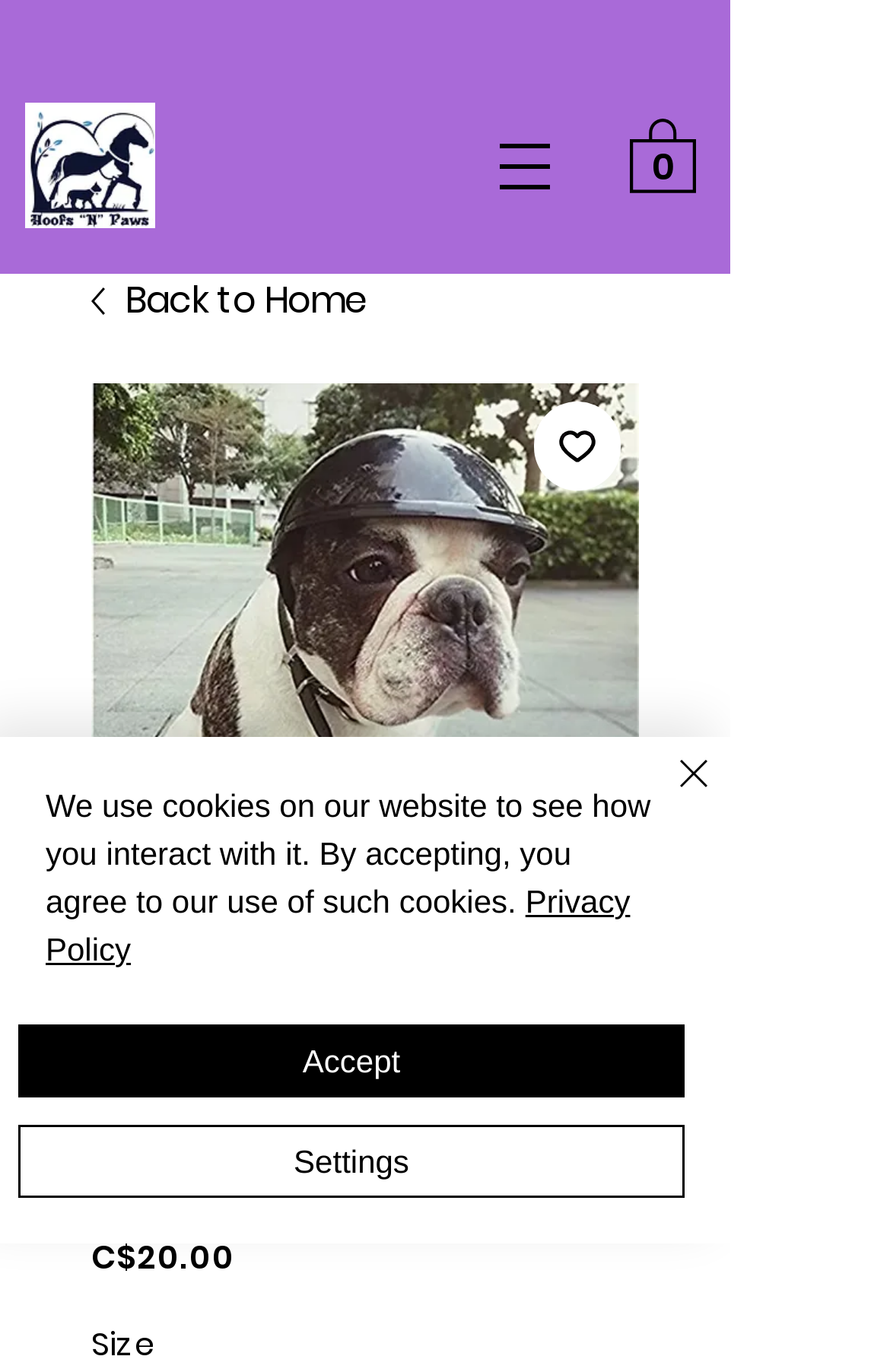Please find the bounding box coordinates of the clickable region needed to complete the following instruction: "Click the 'Open navigation menu' button". The bounding box coordinates must consist of four float numbers between 0 and 1, i.e., [left, top, right, bottom].

[0.515, 0.083, 0.662, 0.158]